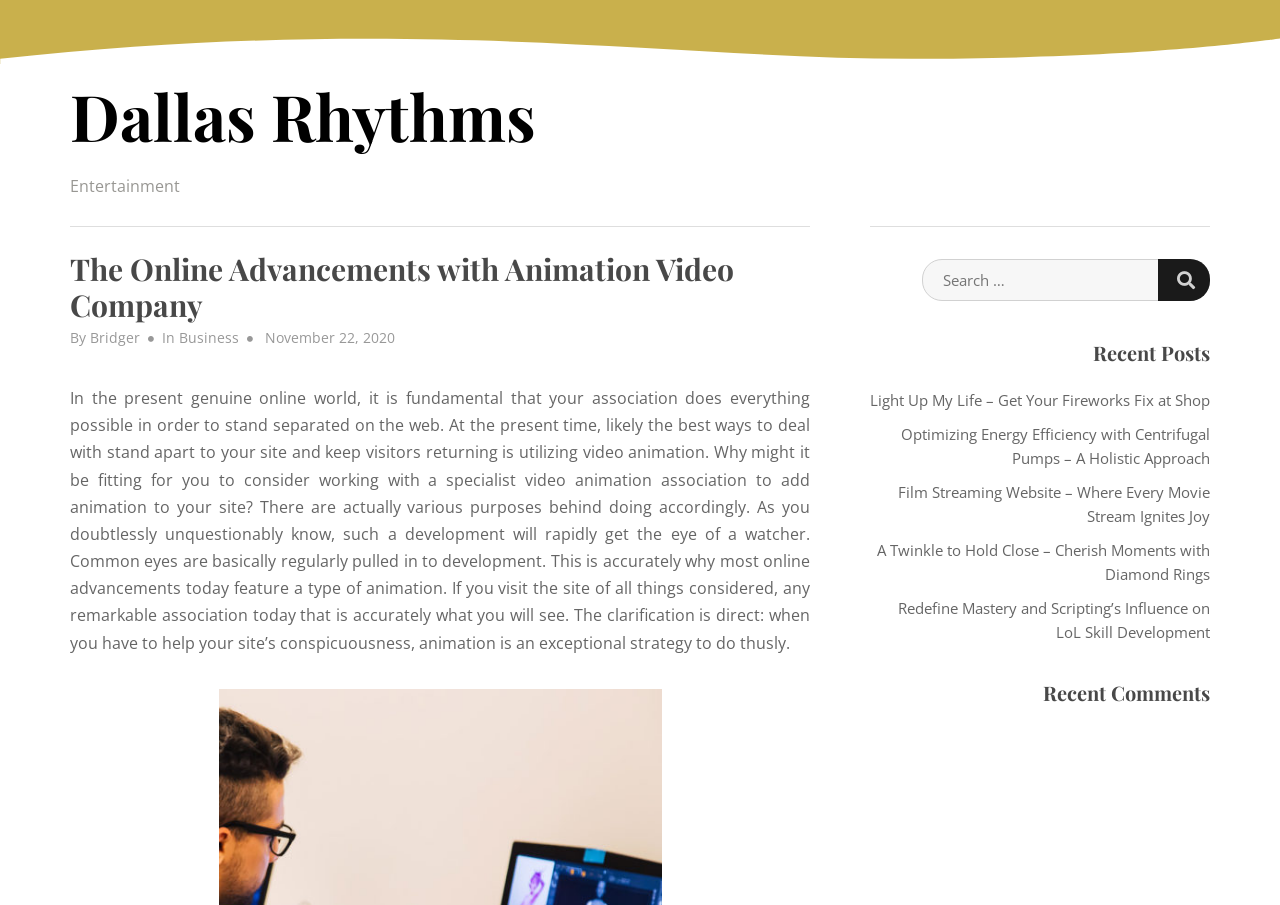Extract the bounding box for the UI element that matches this description: "November 22, 2020November 28, 2020".

[0.207, 0.362, 0.309, 0.383]